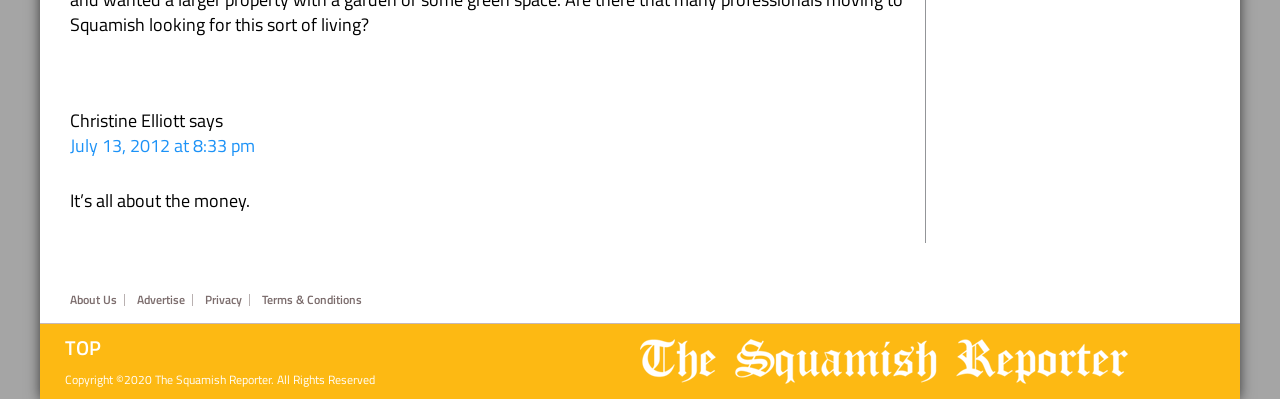Given the element description About Us, predict the bounding box coordinates for the UI element in the webpage screenshot. The format should be (top-left x, top-left y, bottom-right x, bottom-right y), and the values should be between 0 and 1.

[0.055, 0.64, 0.098, 0.67]